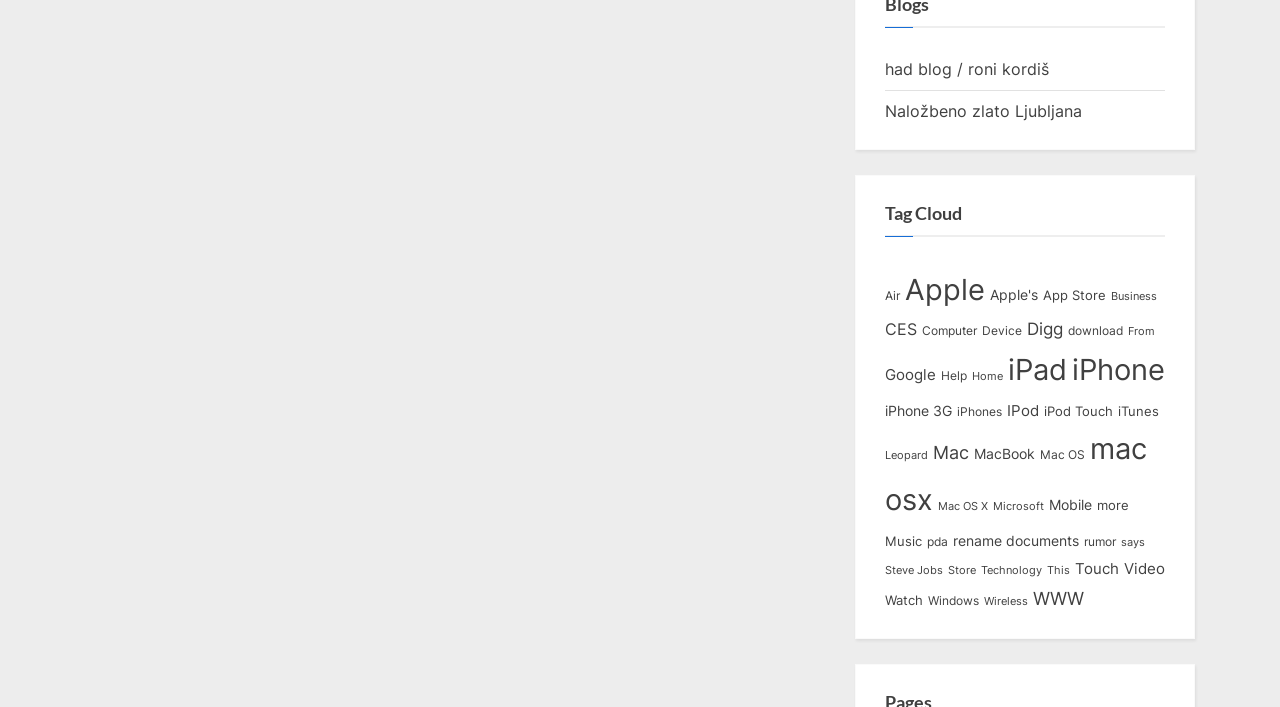Is there a category related to music?
Give a single word or phrase as your answer by examining the image.

Yes